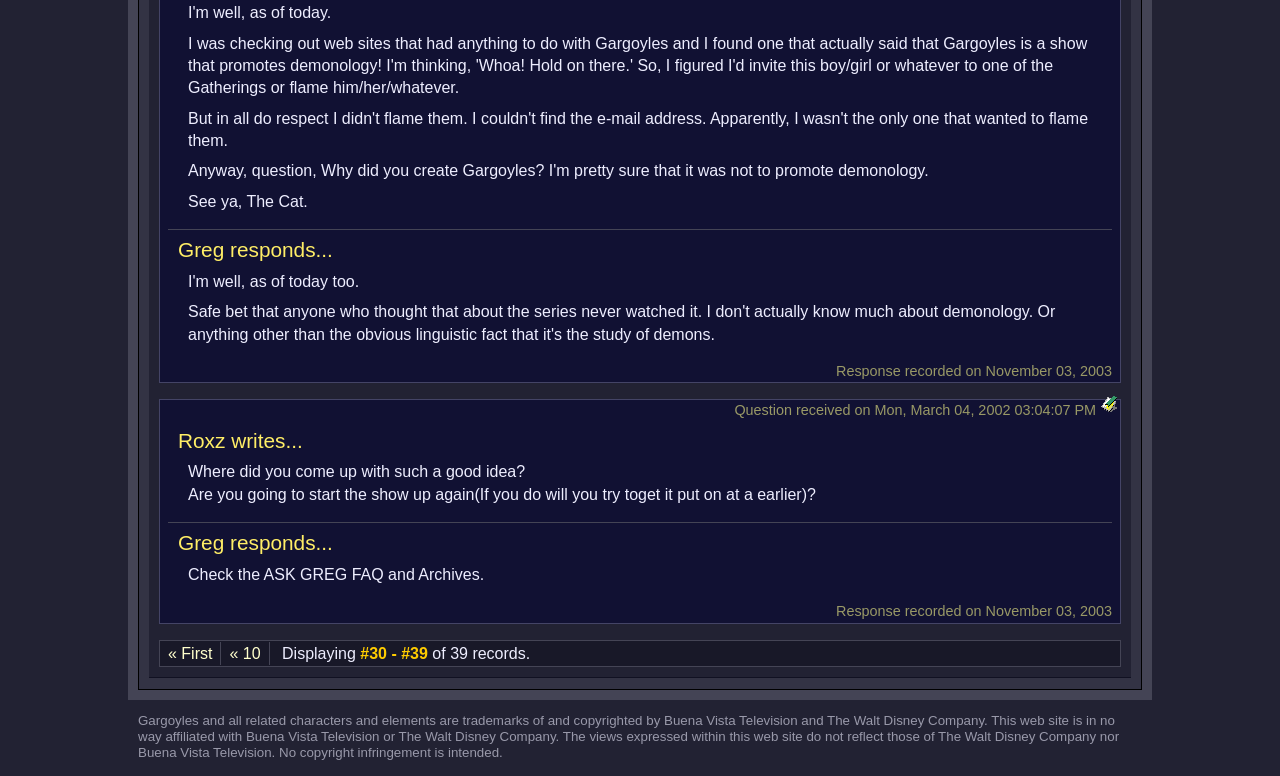Answer the question using only one word or a concise phrase: What is the purpose of the link 'Bookmark Link'?

To bookmark